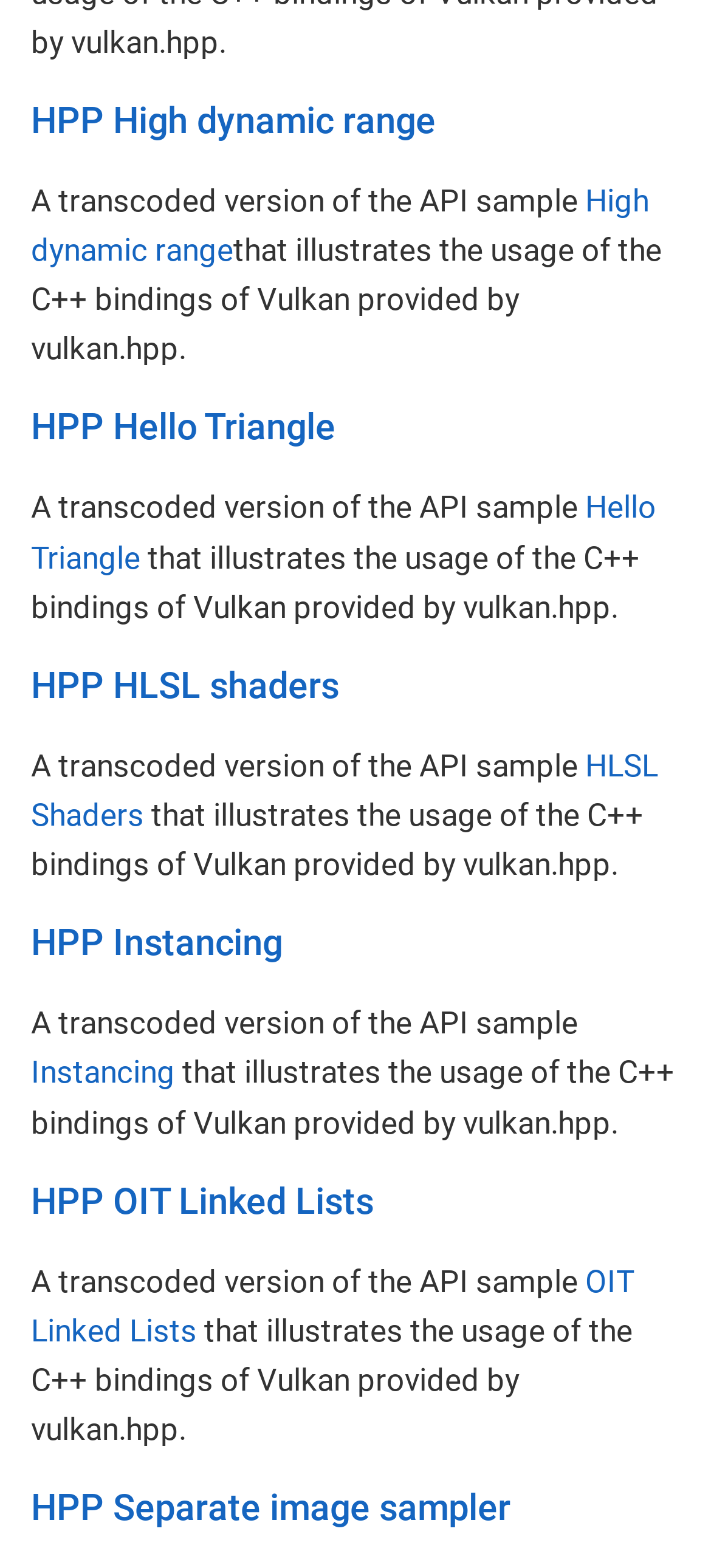Please answer the following query using a single word or phrase: 
How many Vulkan API samples are listed on this webpage?

5